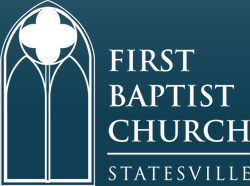Answer the question briefly using a single word or phrase: 
How many parts does the arched design have?

Three